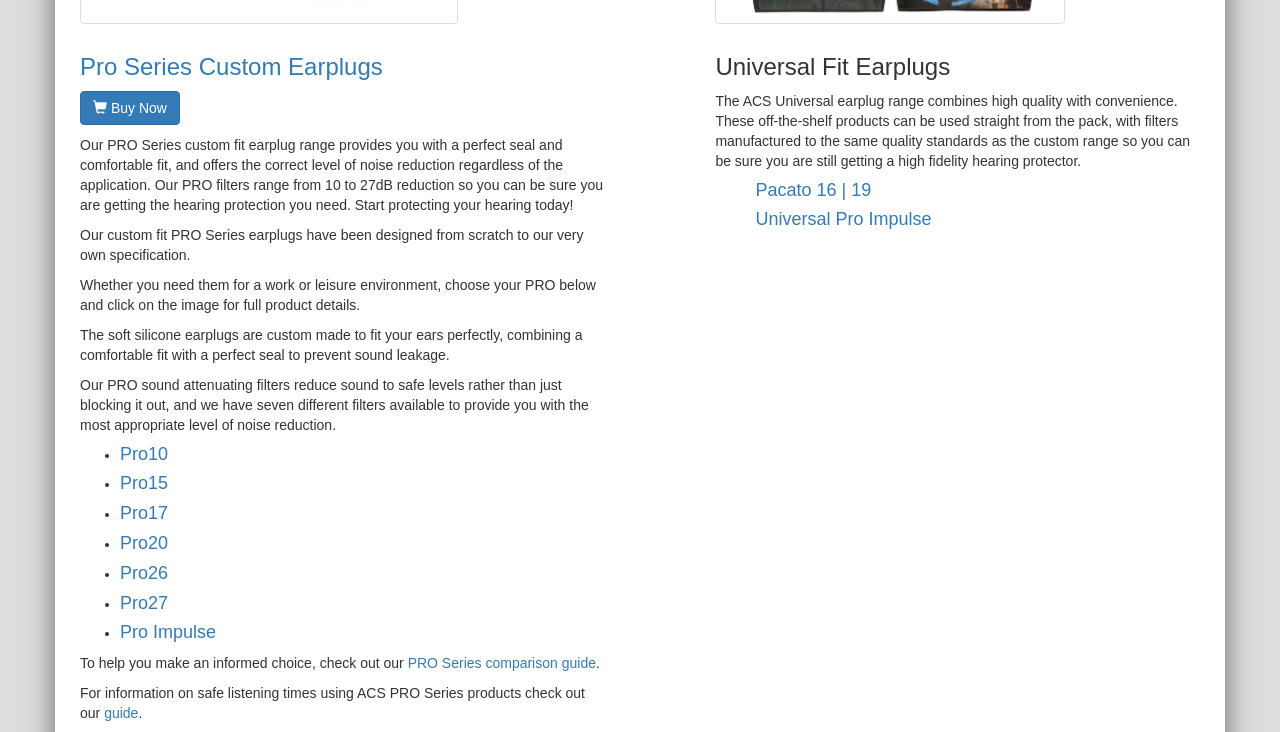Using the provided element description, identify the bounding box coordinates as (top-left x, top-left y, bottom-right x, bottom-right y). Ensure all values are between 0 and 1. Description: Universal Pro Impulse

[0.59, 0.286, 0.728, 0.313]